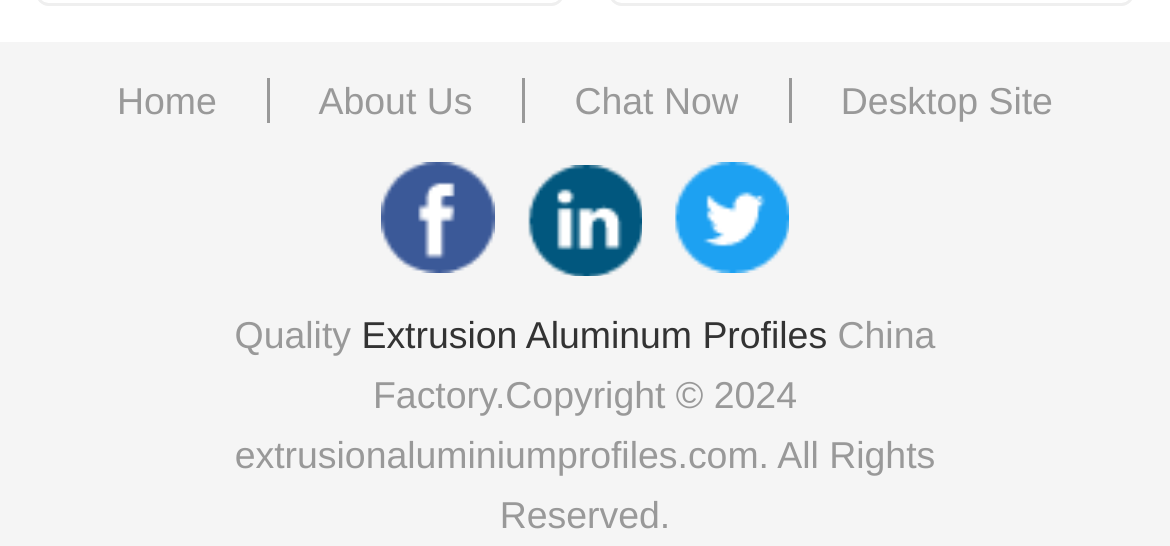Please predict the bounding box coordinates of the element's region where a click is necessary to complete the following instruction: "learn about the company". The coordinates should be represented by four float numbers between 0 and 1, i.e., [left, top, right, bottom].

[0.272, 0.132, 0.404, 0.242]